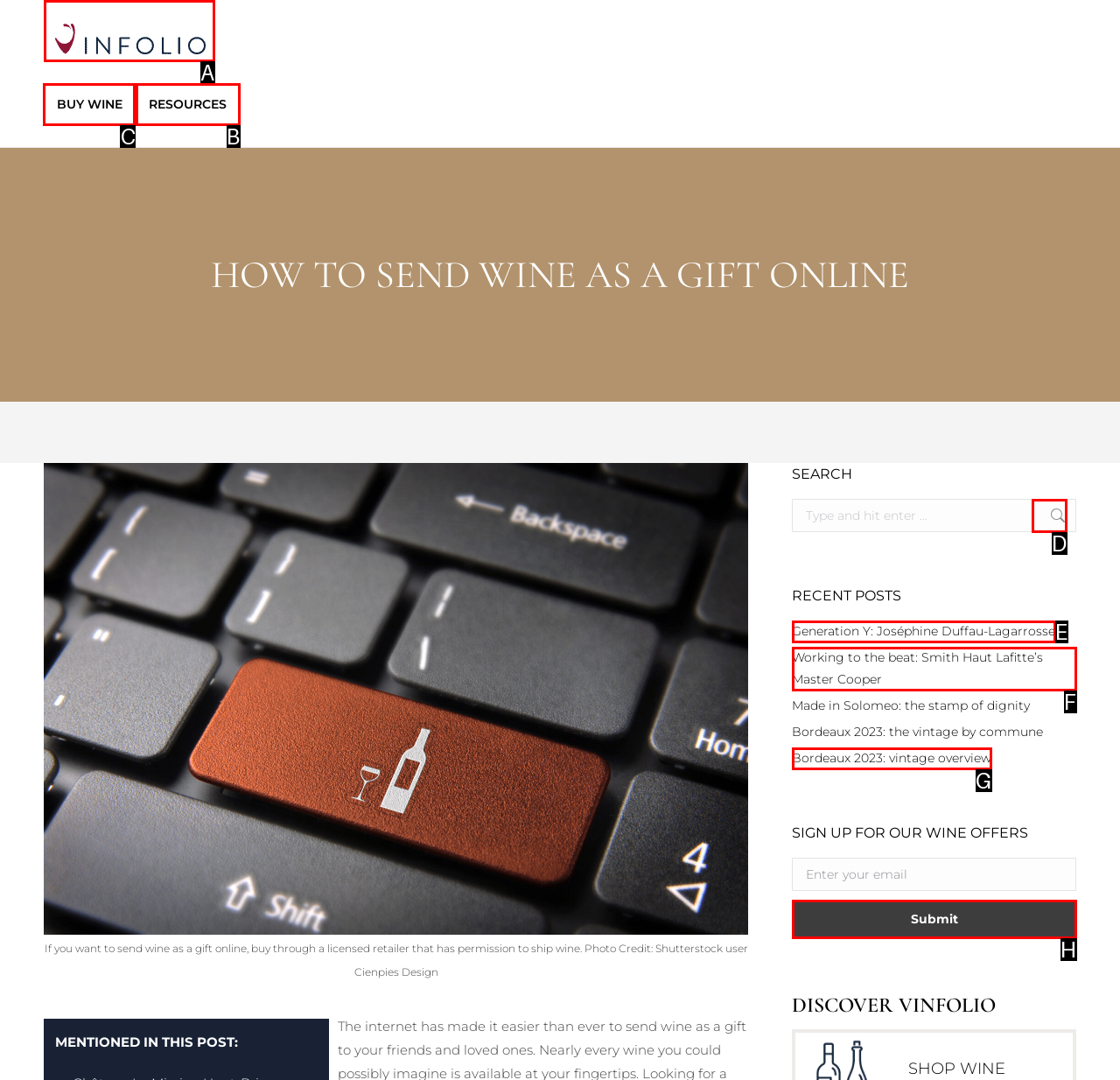Which option should you click on to fulfill this task: Click the 'BUY WINE' link? Answer with the letter of the correct choice.

C